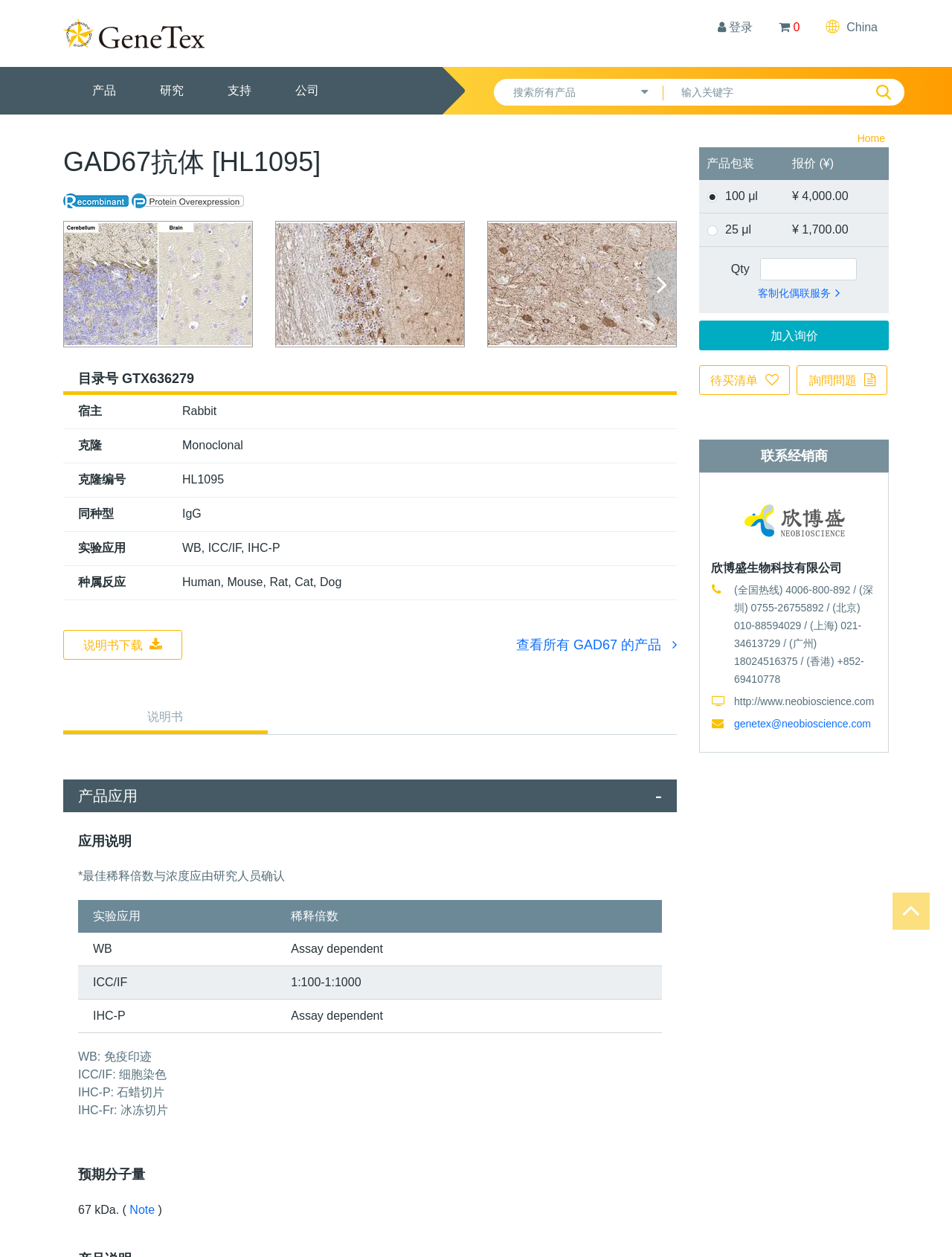Please identify the bounding box coordinates of the clickable area that will allow you to execute the instruction: "go to the GeneTex China official website".

[0.066, 0.015, 0.215, 0.038]